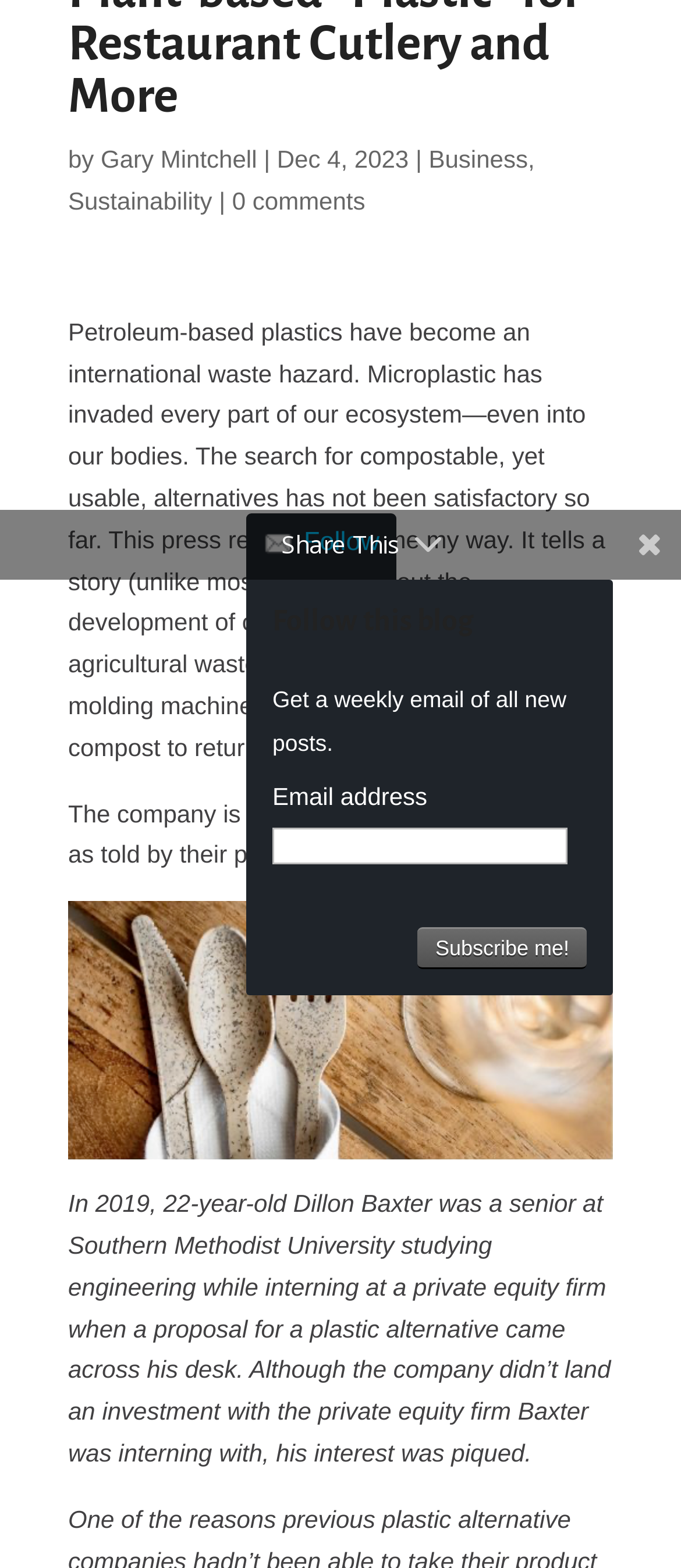Using the provided description Gary Mintchell, find the bounding box coordinates for the UI element. Provide the coordinates in (top-left x, top-left y, bottom-right x, bottom-right y) format, ensuring all values are between 0 and 1.

[0.148, 0.093, 0.377, 0.11]